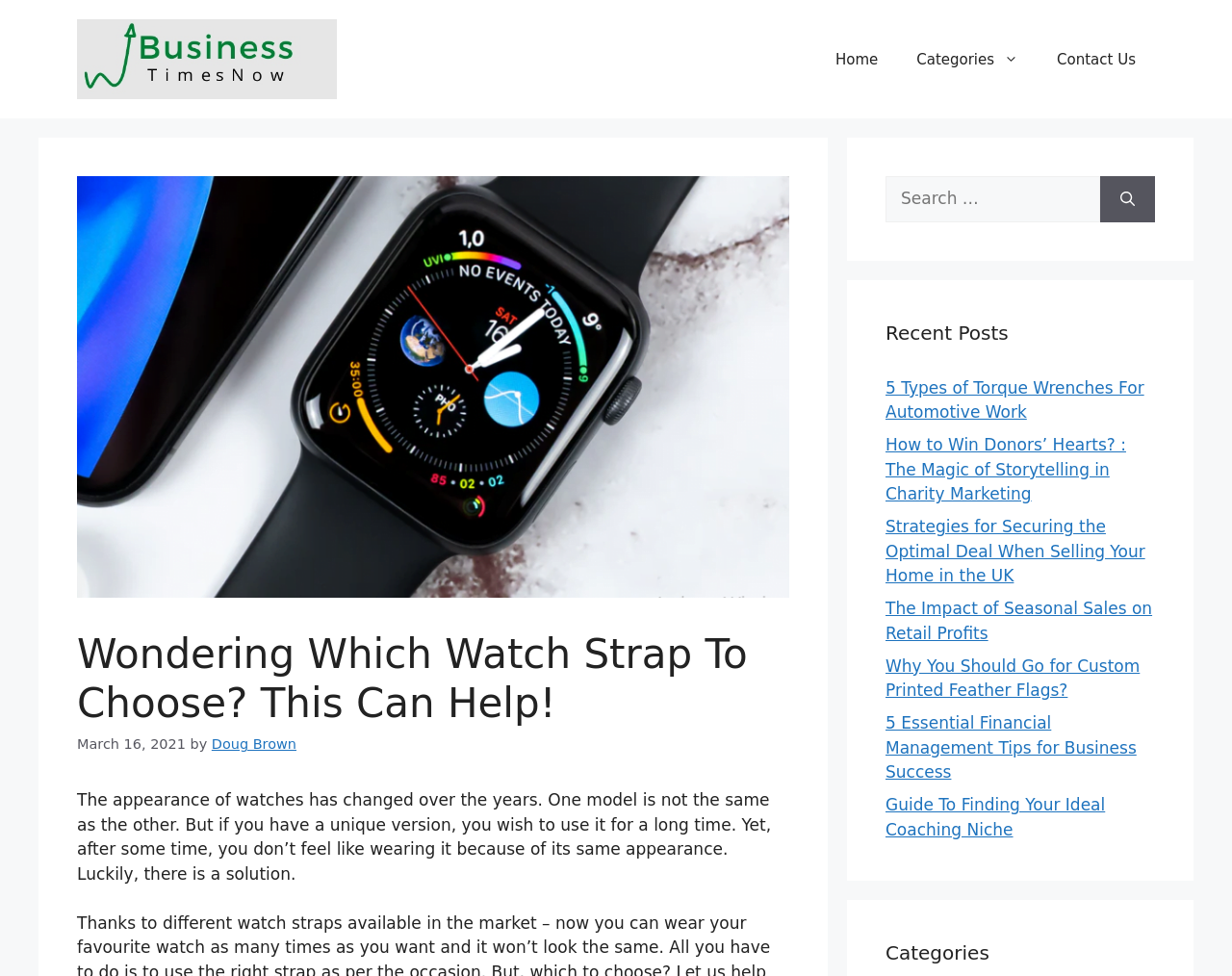How many links are in the navigation menu?
Based on the image, give a concise answer in the form of a single word or short phrase.

3